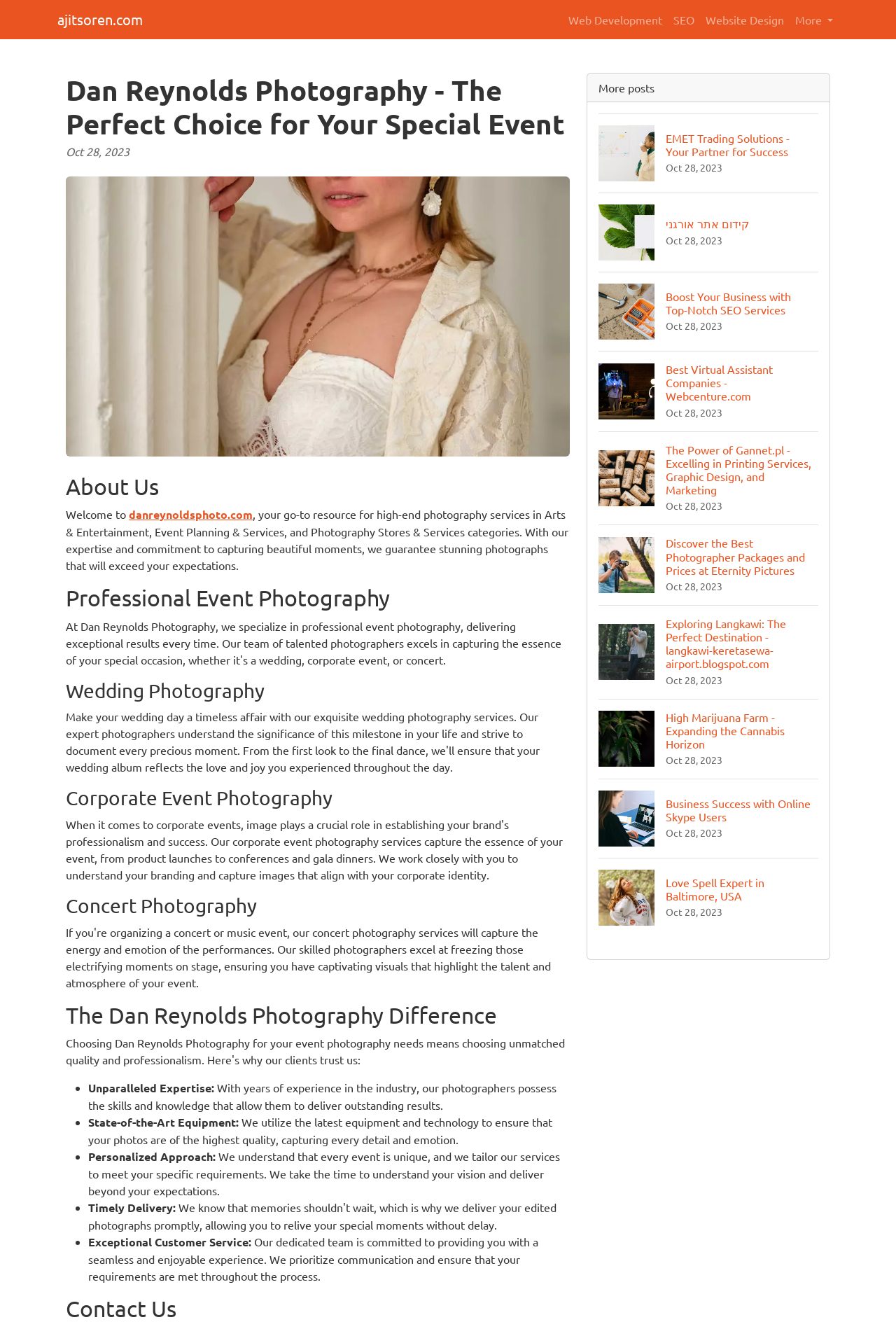What type of photography services does Dan Reynolds offer?
Please use the image to provide an in-depth answer to the question.

Based on the webpage, Dan Reynolds offers event photography services, including wedding photography, corporate event photography, and concert photography, as mentioned in the headings on the webpage.